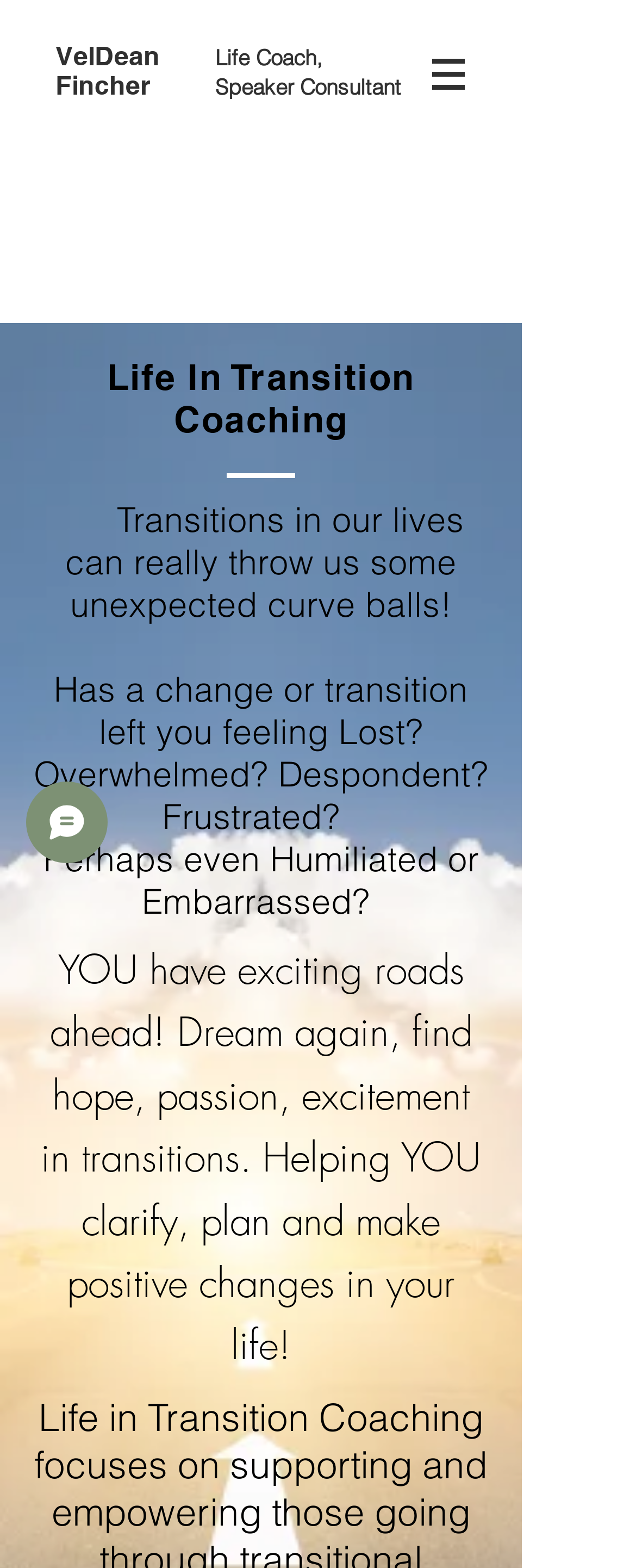Based on the element description, predict the bounding box coordinates (top-left x, top-left y, bottom-right x, bottom-right y) for the UI element in the screenshot: Life Coach, Speaker Consultant

[0.338, 0.028, 0.631, 0.063]